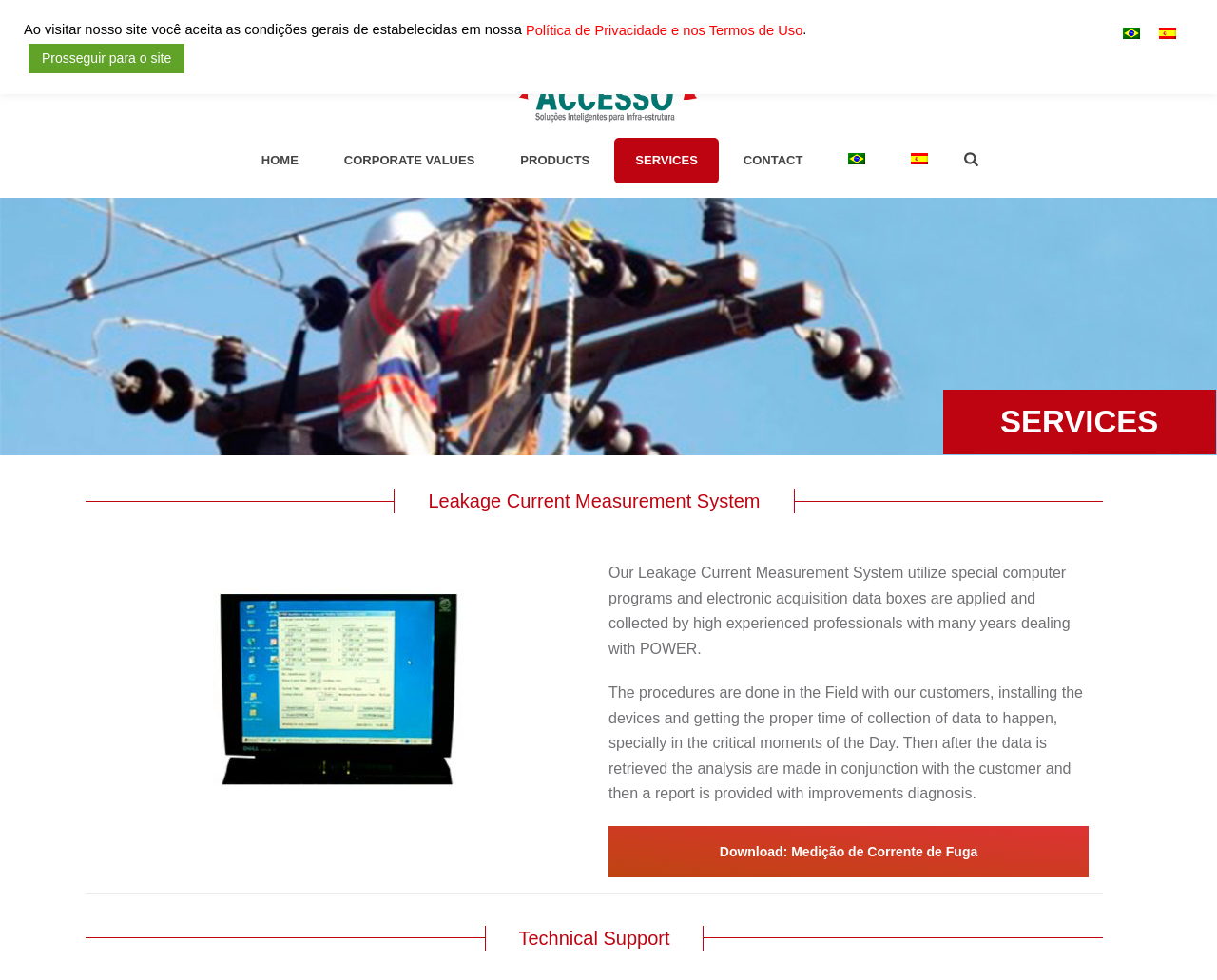Identify the bounding box coordinates of the area that should be clicked in order to complete the given instruction: "Click the Leakage Current Measurement System heading". The bounding box coordinates should be four float numbers between 0 and 1, i.e., [left, top, right, bottom].

[0.07, 0.499, 0.906, 0.524]